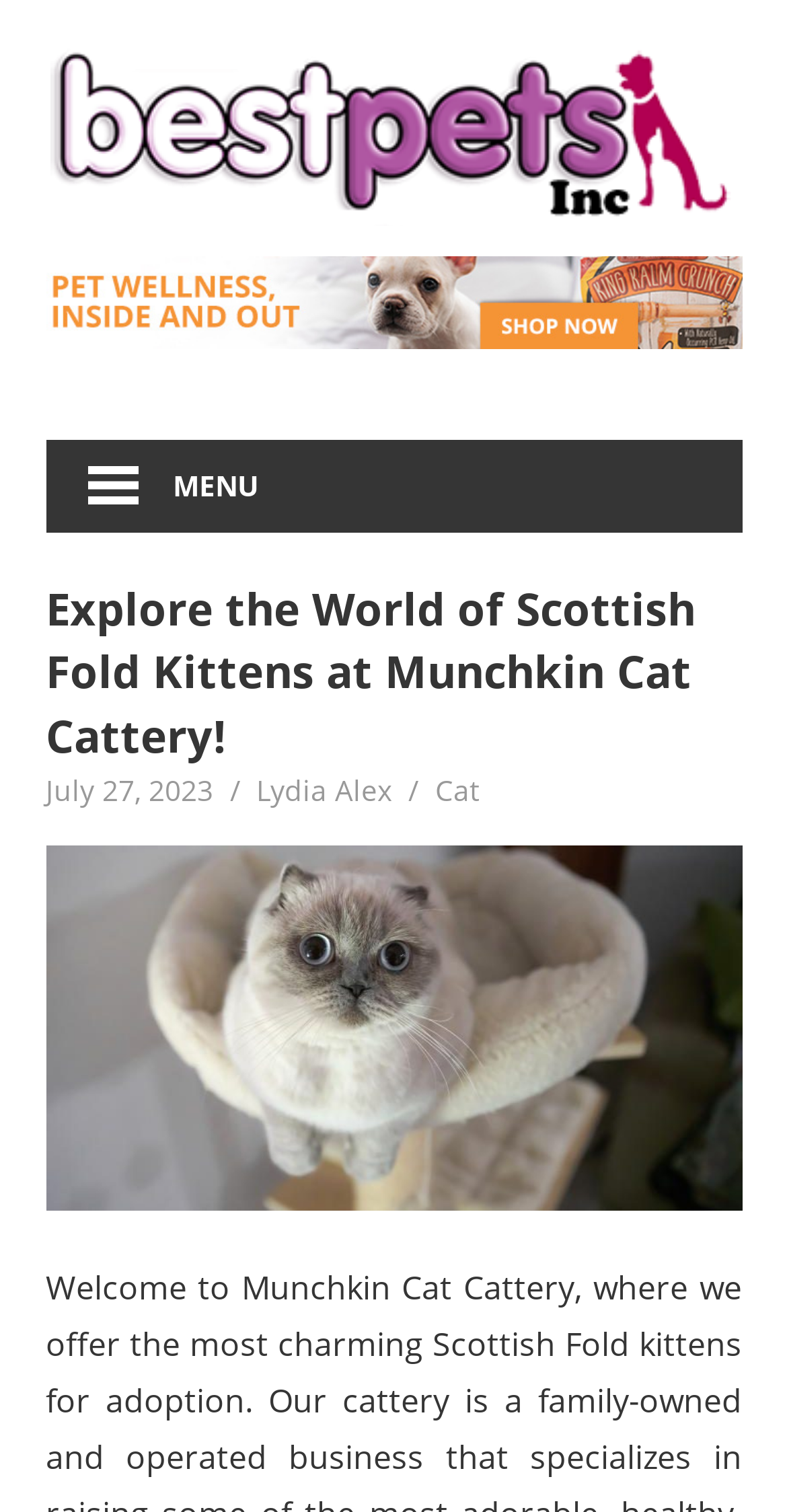Respond with a single word or phrase for the following question: 
What is the date mentioned on the webpage?

July 27, 2023